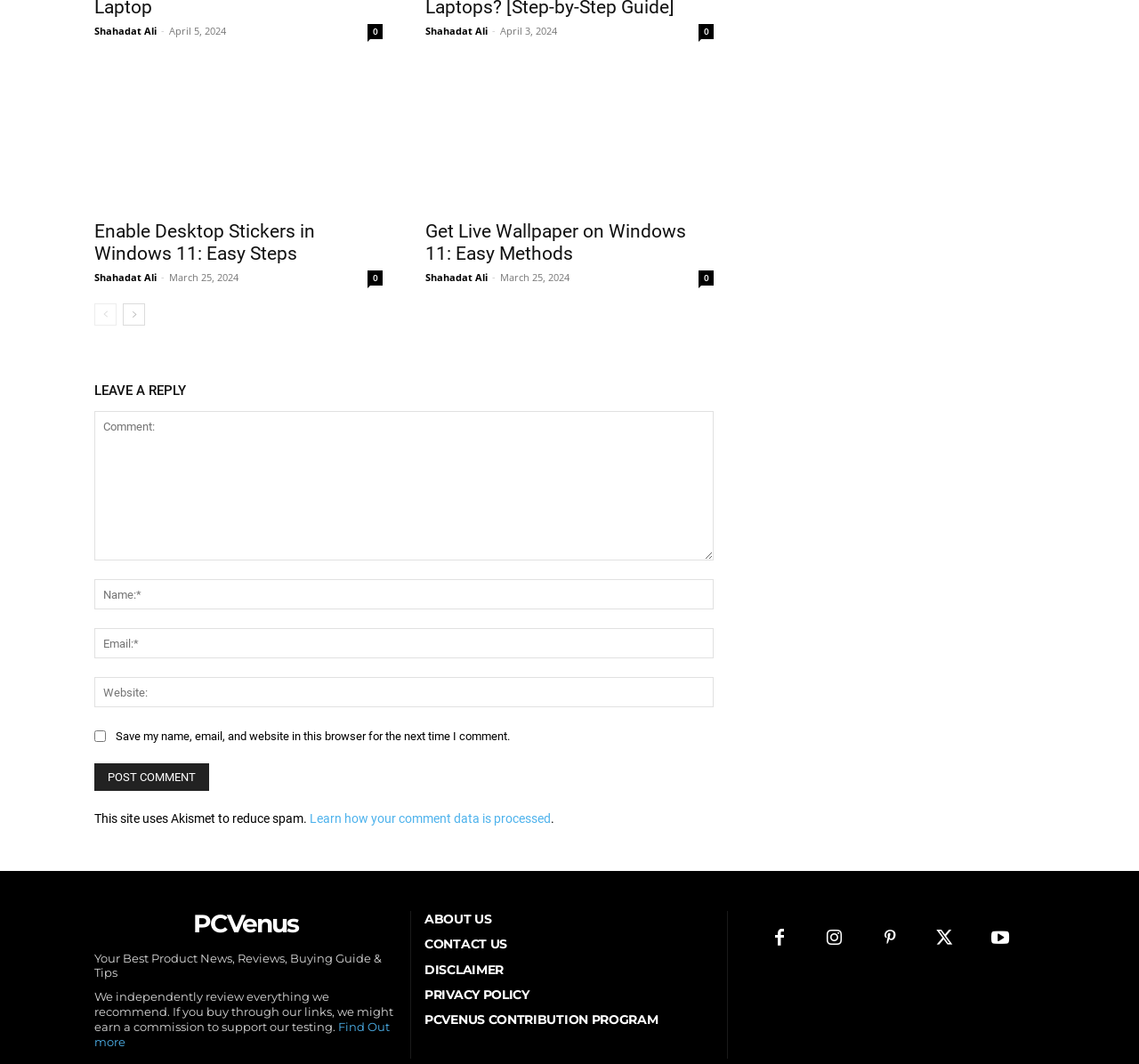Find the bounding box coordinates for the area you need to click to carry out the instruction: "Click on the 'ABOUT US' link". The coordinates should be four float numbers between 0 and 1, indicated as [left, top, right, bottom].

[0.373, 0.856, 0.627, 0.872]